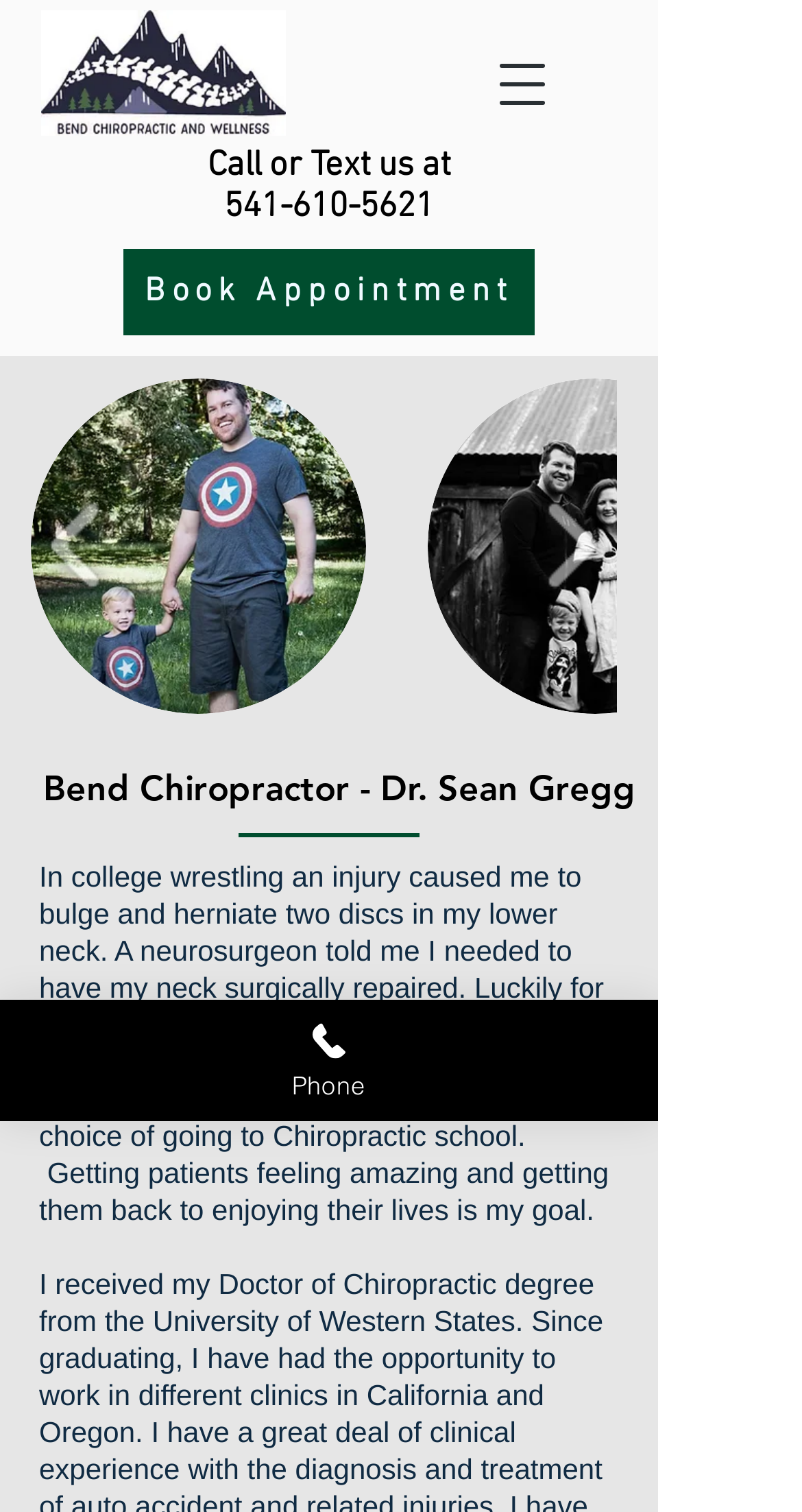Provide the bounding box coordinates of the HTML element described by the text: "Book Appointment". The coordinates should be in the format [left, top, right, bottom] with values between 0 and 1.

[0.154, 0.165, 0.667, 0.222]